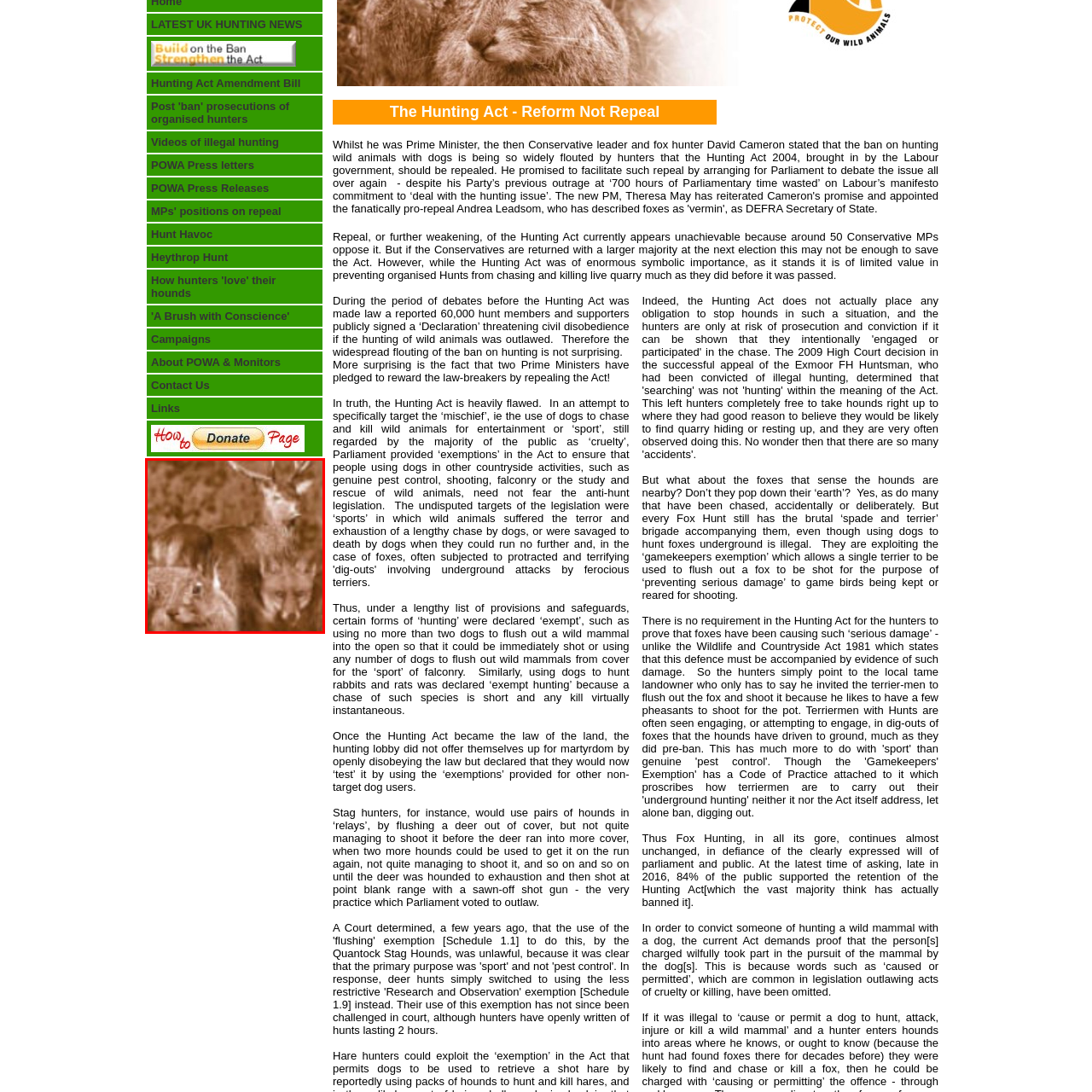What is symbolized by the juxtaposition of the animals?
Look at the image surrounded by the red border and respond with a one-word or short-phrase answer based on your observation.

complexities of wildlife protection